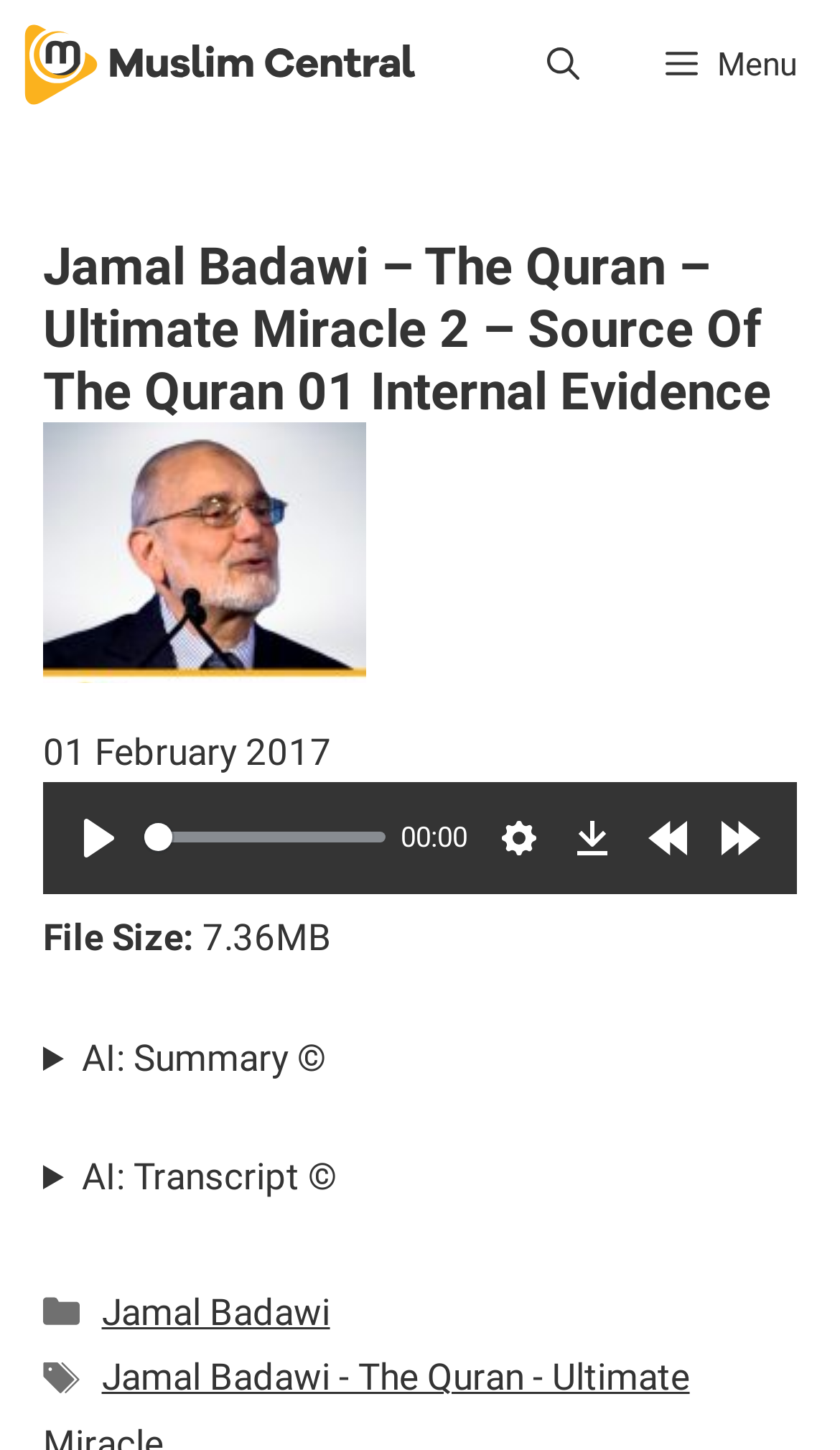Specify the bounding box coordinates of the area to click in order to execute this command: 'Click the Muslim Central link'. The coordinates should consist of four float numbers ranging from 0 to 1, and should be formatted as [left, top, right, bottom].

[0.026, 0.0, 0.499, 0.089]